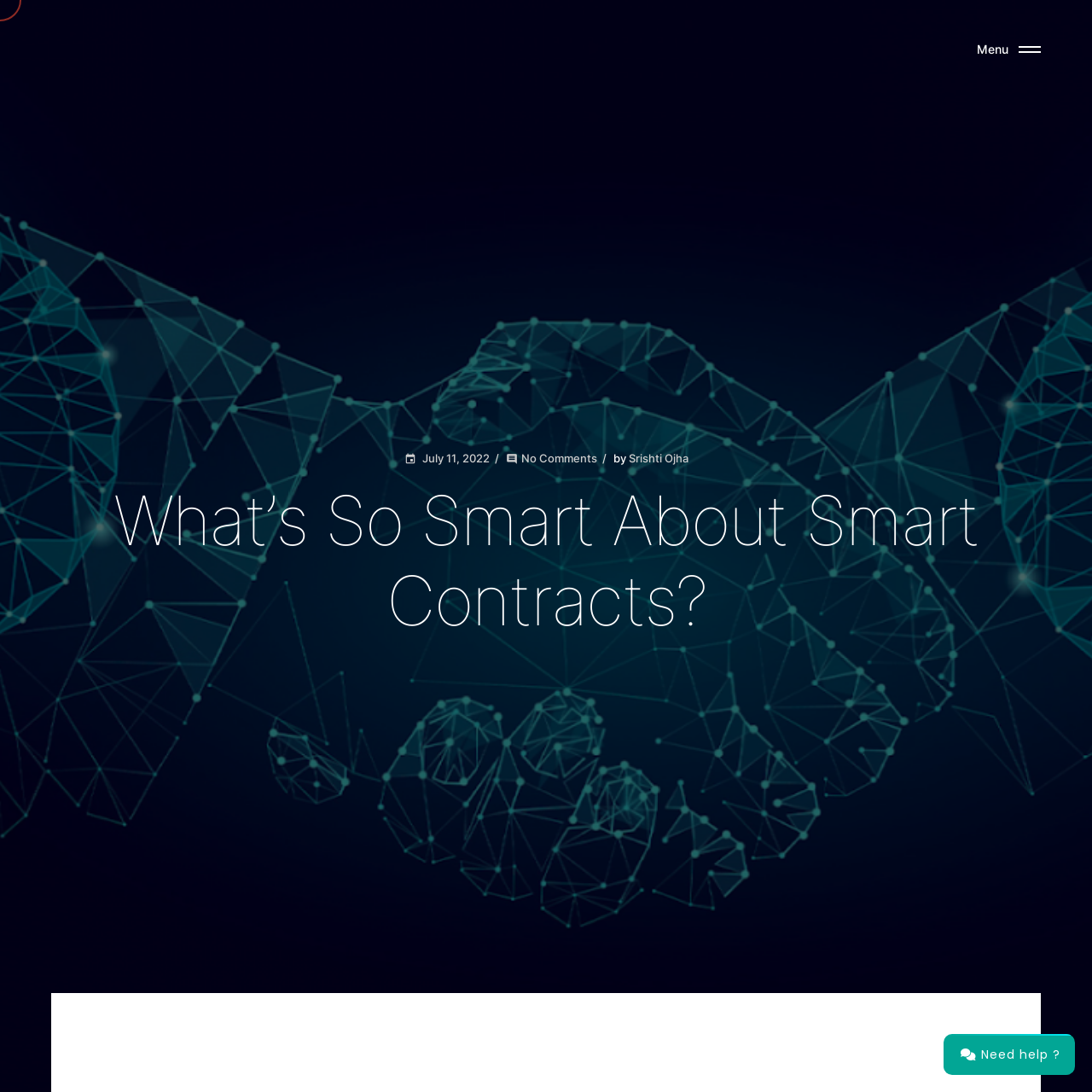Generate a comprehensive description of the webpage.

The webpage appears to be an article or blog post titled "What's So Smart About Smart Contracts?" with a focus on the concept of smart contracts and their potential to revolutionize business deals. 

At the top left of the page, there is a link with no text. To the top right, there are three static text elements: "Menu", "Open", and "Close", which are likely part of a navigation menu. 

Below the title, there is a section that appears to be related to the article's metadata. This section contains a link to an event on July 11, 2022, a link indicating that there are no comments, a static text element "by", and a link to the author's name, Srishti Ojha. 

The main content of the article is not explicitly described in the accessibility tree, but the title suggests that it will explore the concept of smart contracts and their potential benefits, such as instant, secure, and trustworthy transactions over the internet. 

At the bottom right of the page, there is a link with a question mark icon and the text "Need help?", which likely provides assistance or support to users.